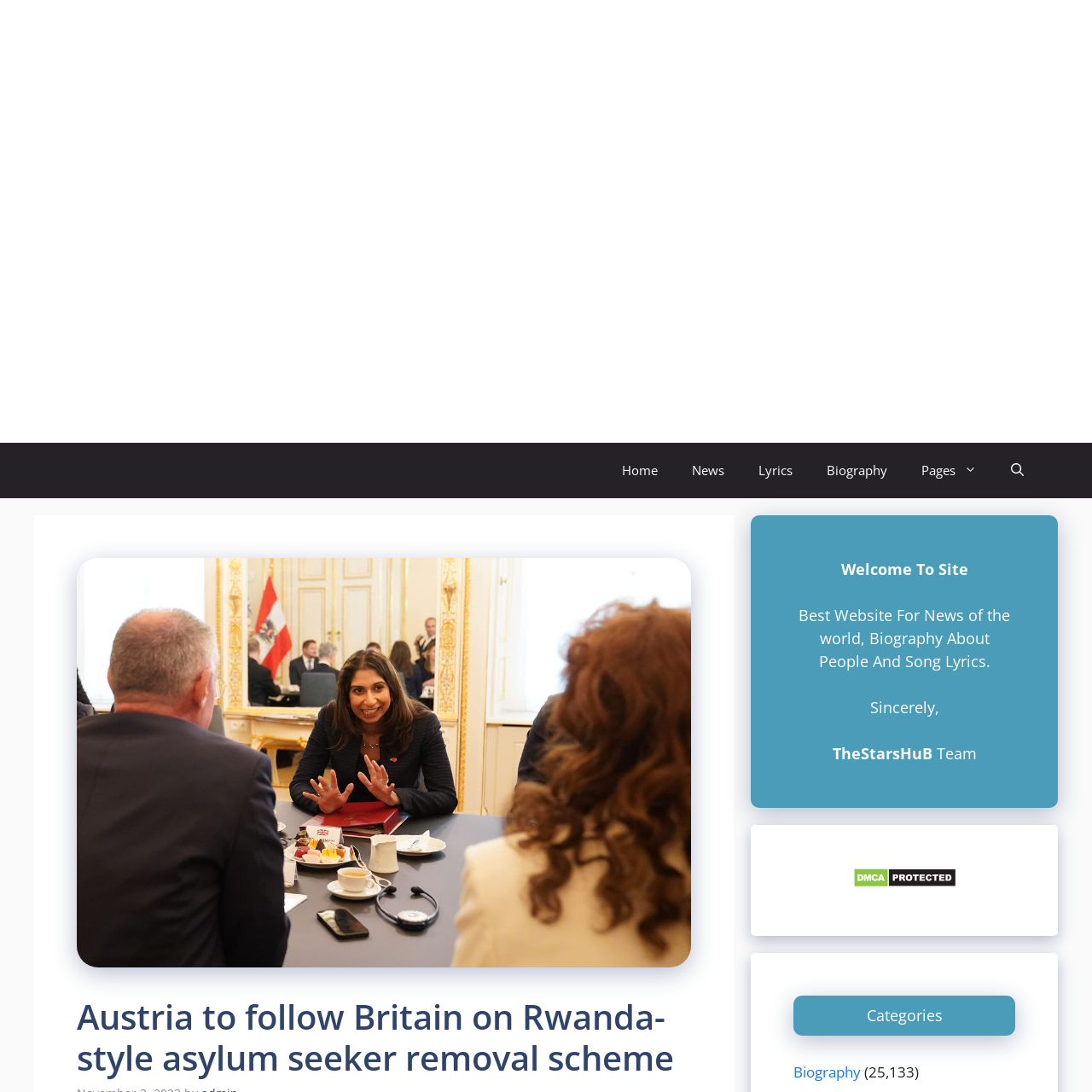Locate the bounding box coordinates of the element you need to click to accomplish the task described by this instruction: "go to home page".

[0.554, 0.405, 0.618, 0.456]